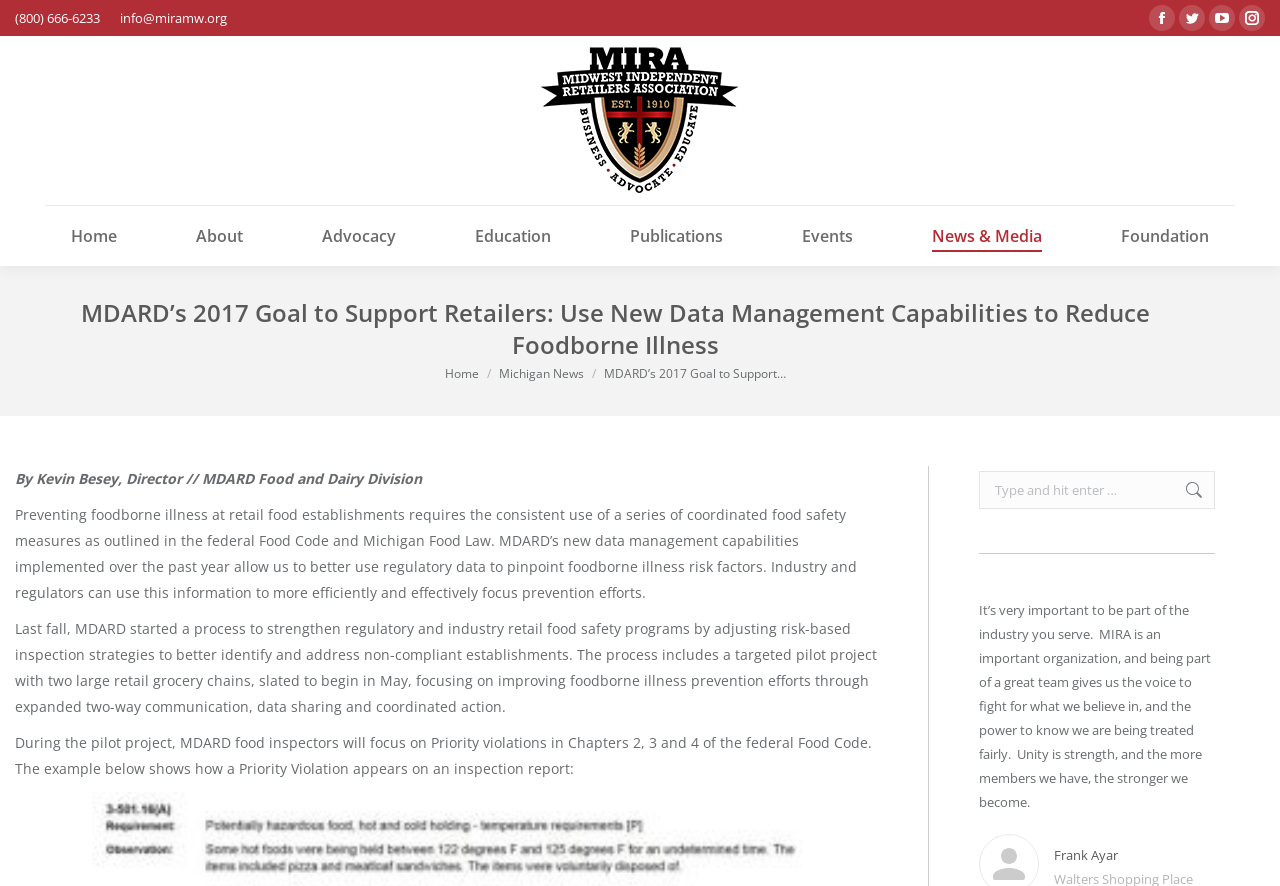Determine the bounding box coordinates of the region that needs to be clicked to achieve the task: "Read the article about MDARD's 2017 goal".

[0.012, 0.335, 0.949, 0.407]